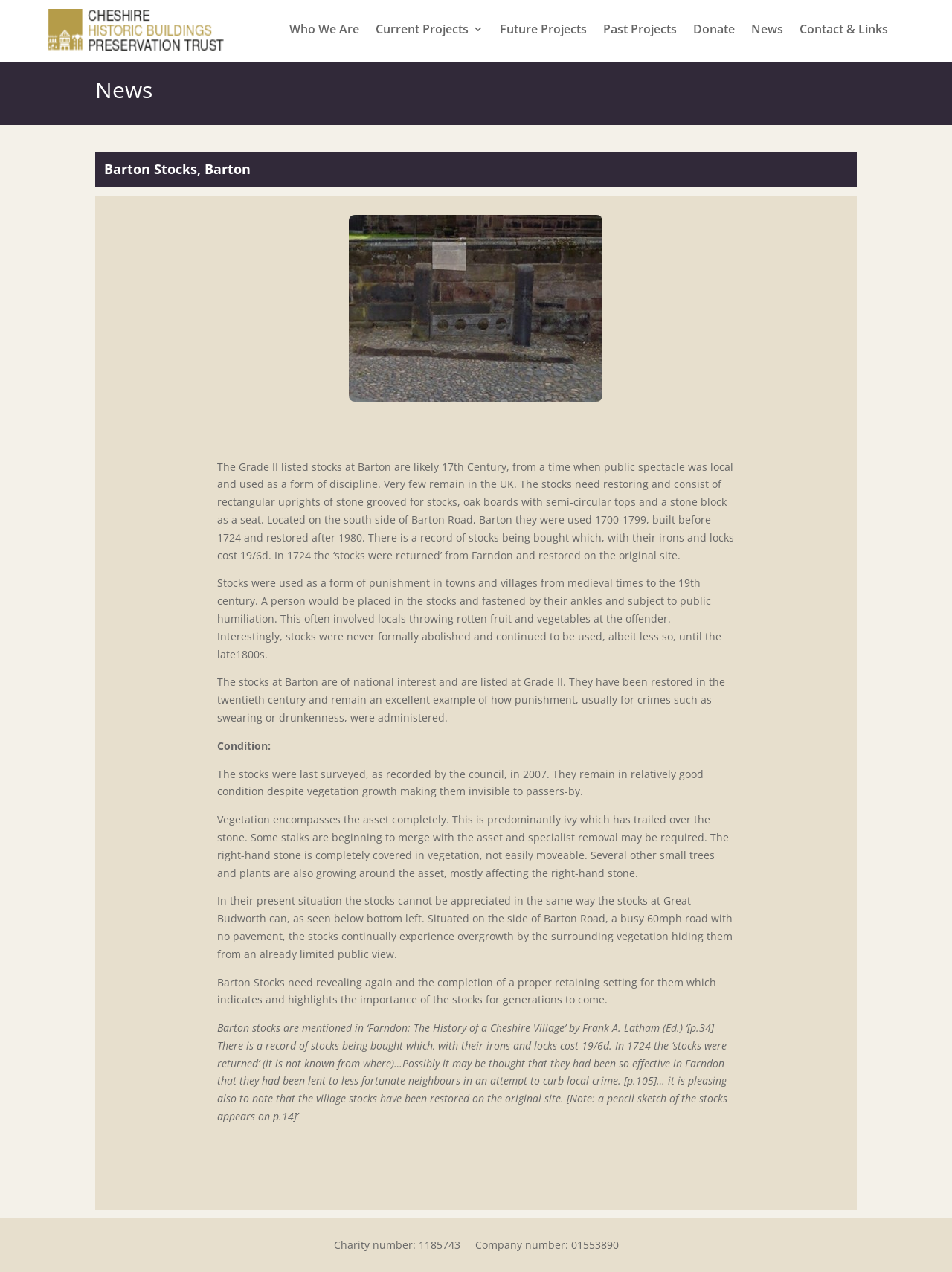Please examine the image and provide a detailed answer to the question: What is the name of the historic building?

The name of the historic building can be found in the StaticText element with the text 'Barton Stocks, Barton' at coordinates [0.109, 0.126, 0.263, 0.14]. This text is likely to be the title of the webpage and indicates the name of the historic building.